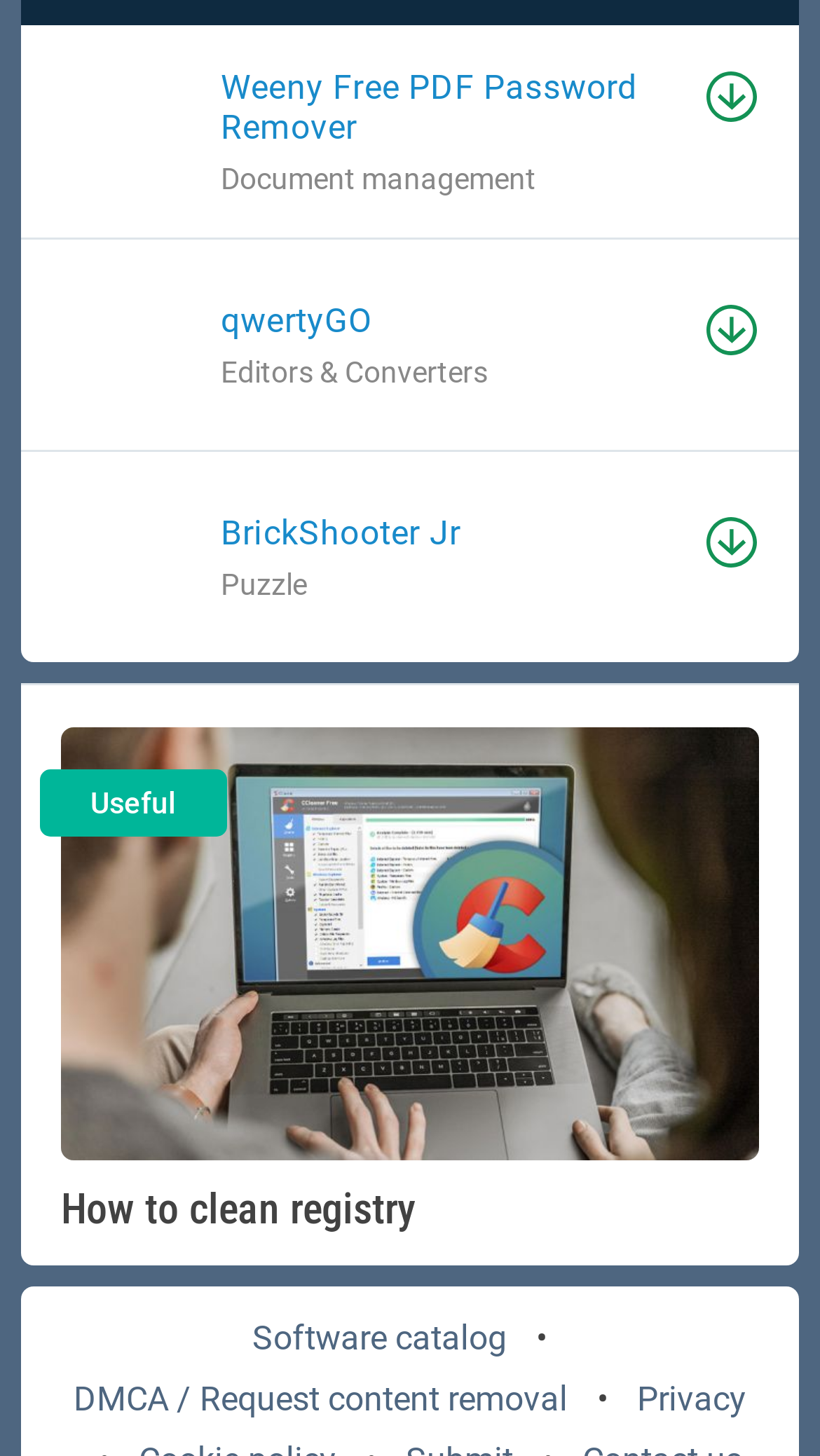Using the information in the image, give a comprehensive answer to the question: 
How many download links are available?

I counted the number of download links on the webpage, which are associated with the software 'Weeny Free PDF Password Remover', 'qwertyGO', and 'BrickShooter Jr'.